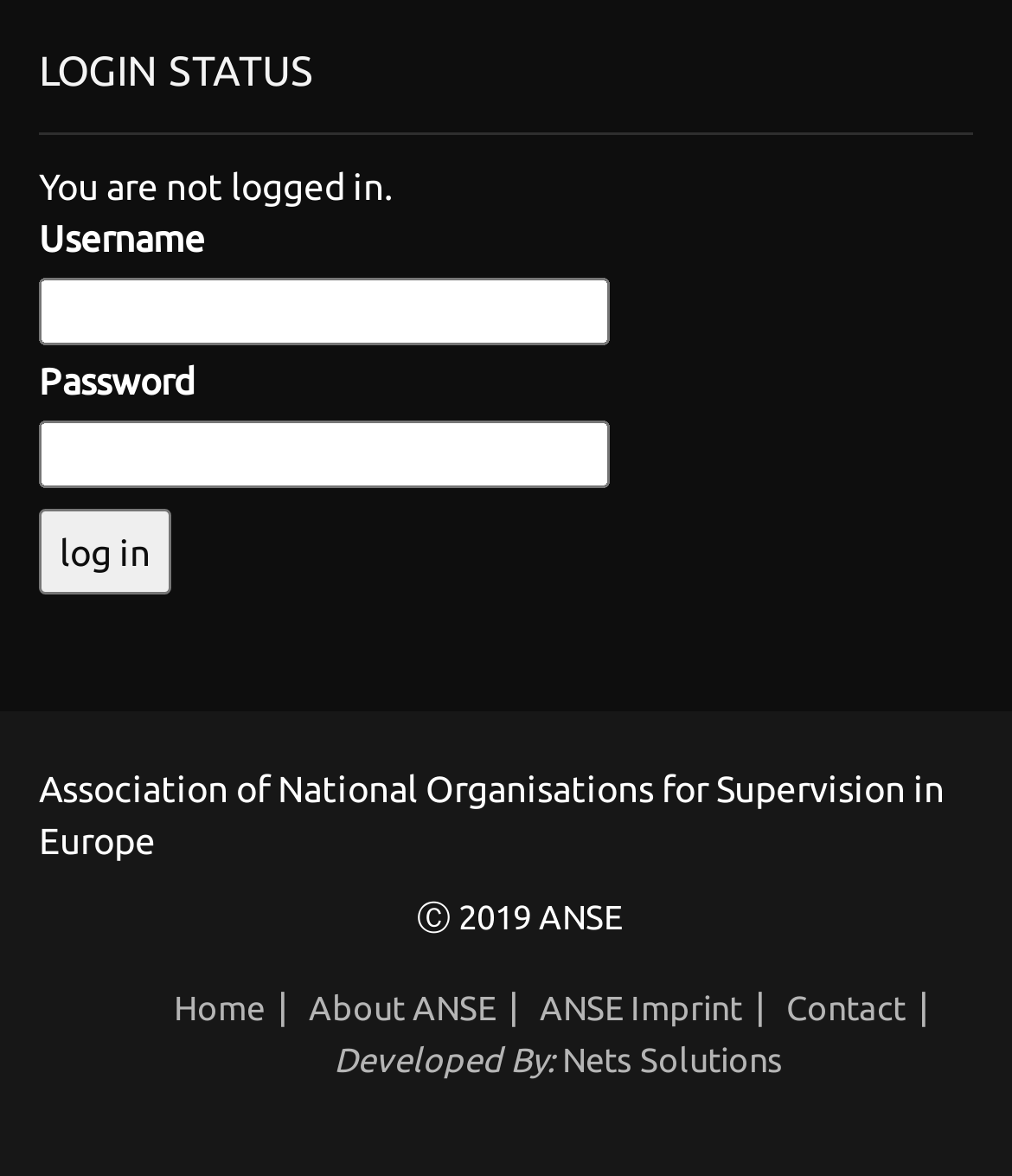Identify the bounding box coordinates of the area that should be clicked in order to complete the given instruction: "Click log in". The bounding box coordinates should be four float numbers between 0 and 1, i.e., [left, top, right, bottom].

[0.038, 0.434, 0.169, 0.507]